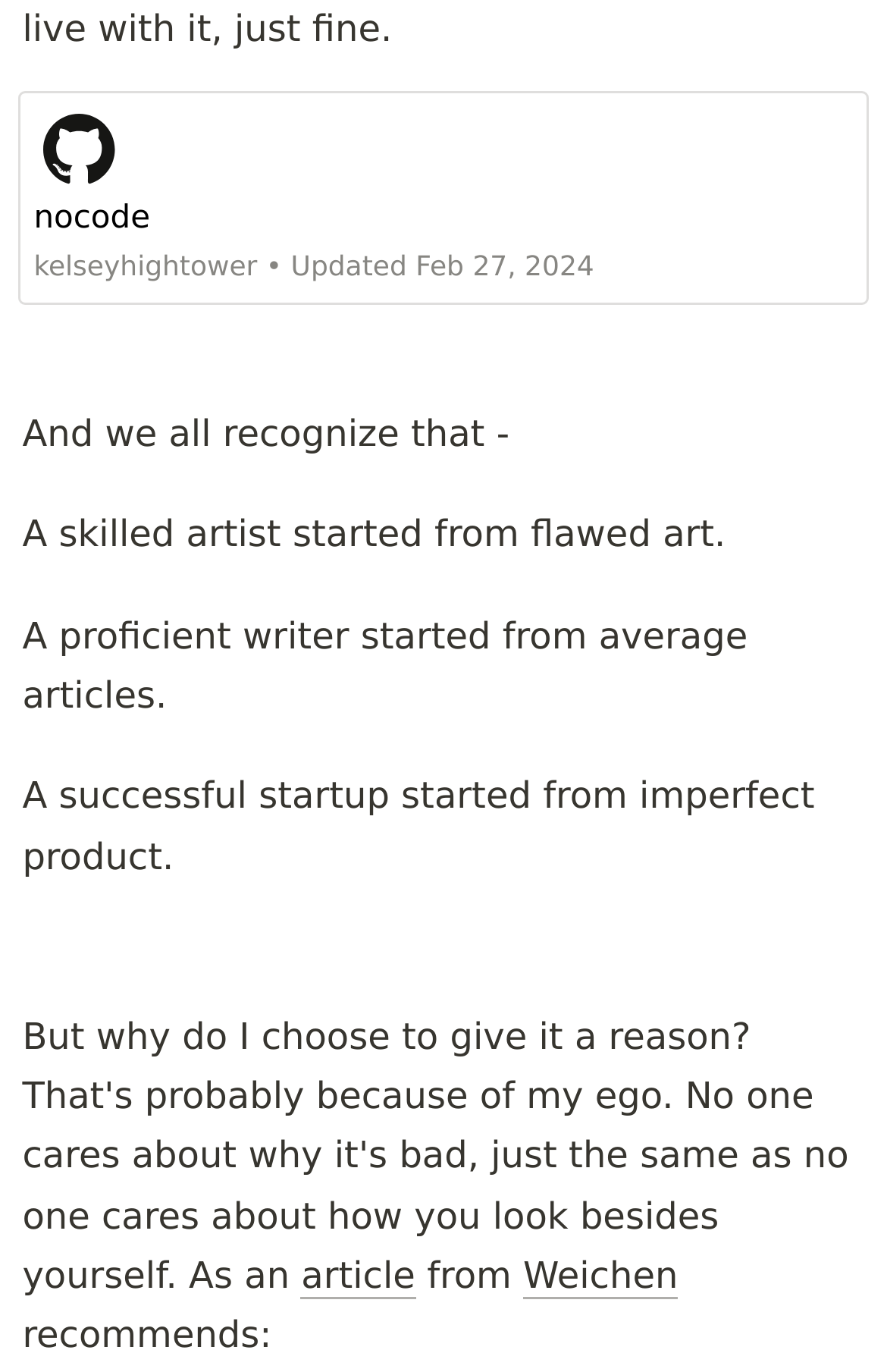What is the purpose of the image at the top?
Please provide a single word or phrase based on the screenshot.

Profile picture